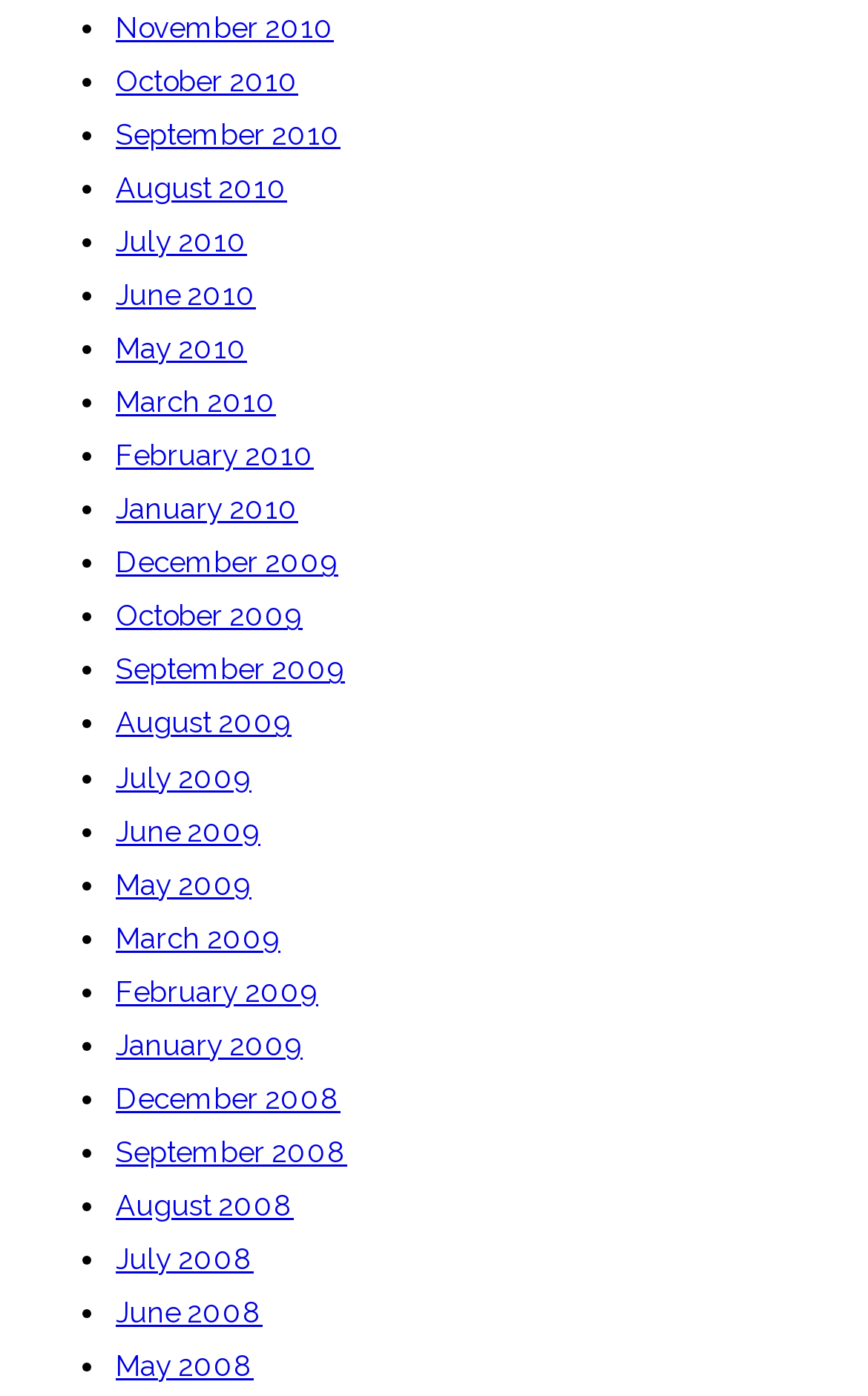How many months are listed on this webpage?
Refer to the image and answer the question using a single word or phrase.

24